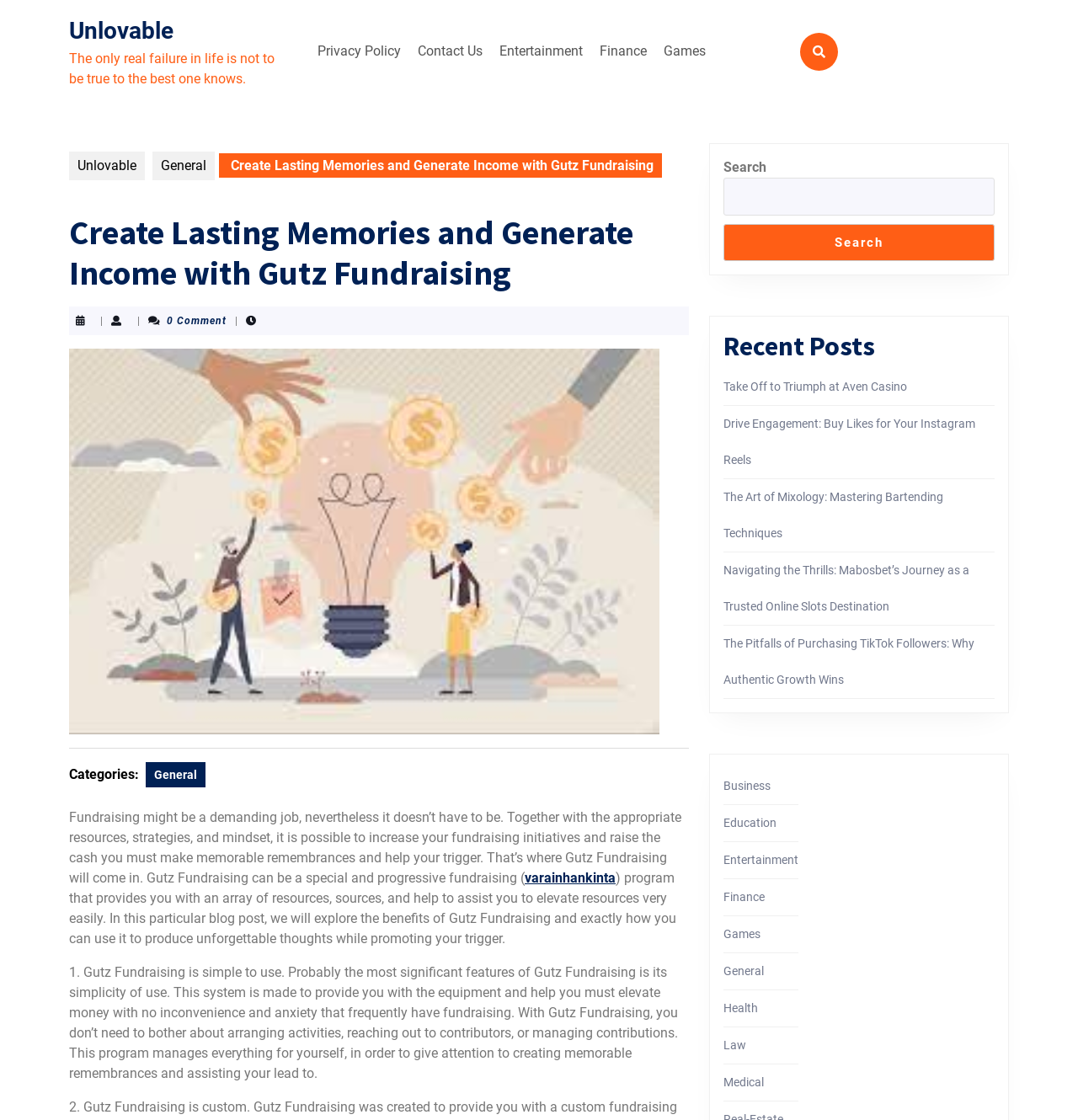Specify the bounding box coordinates of the region I need to click to perform the following instruction: "Click on the 'Unlovable' link". The coordinates must be four float numbers in the range of 0 to 1, i.e., [left, top, right, bottom].

[0.064, 0.015, 0.161, 0.04]